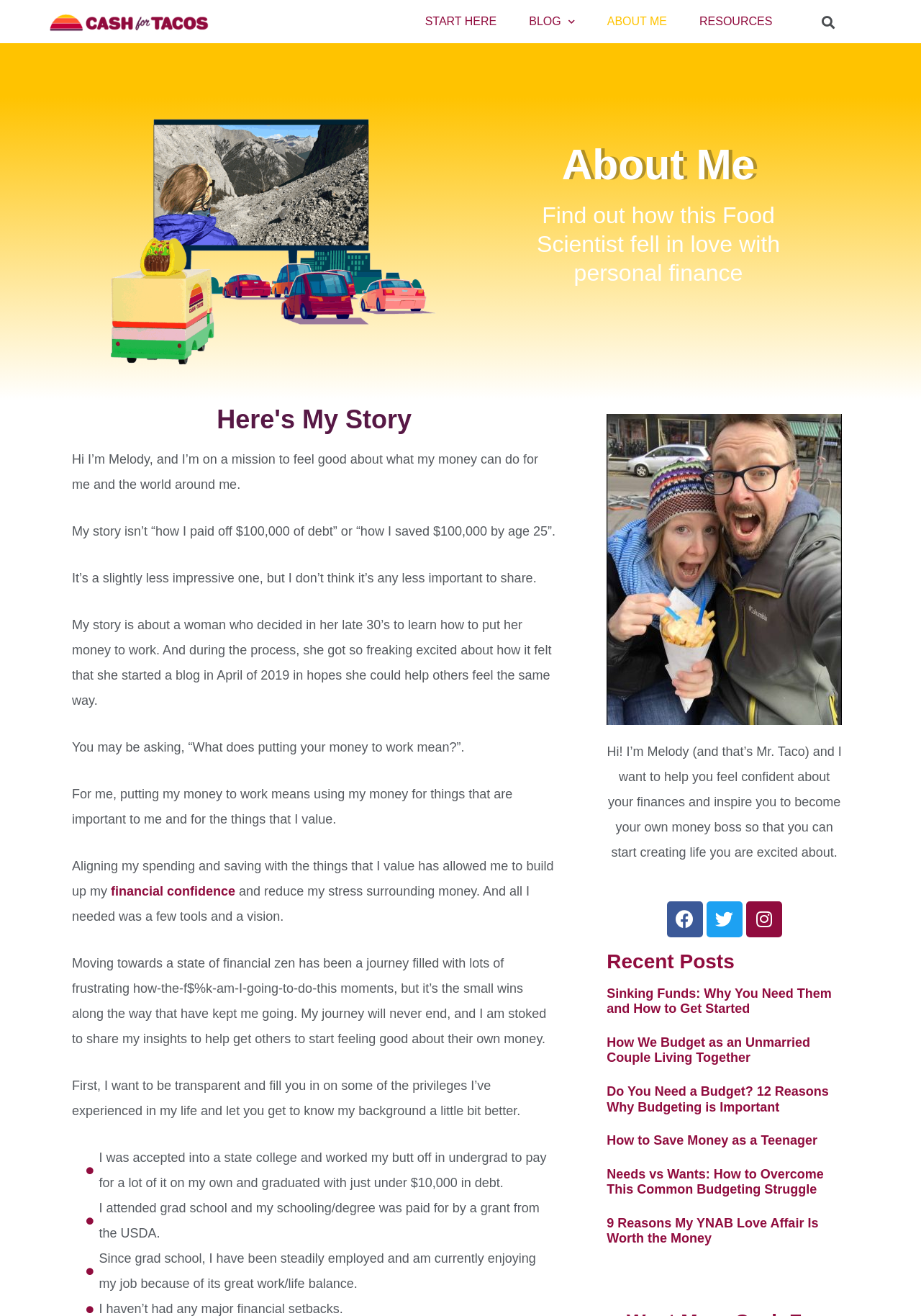How many social media links are there?
Answer the question with detailed information derived from the image.

There are three social media links at the bottom of the page, which are Facebook, Twitter, and Instagram.